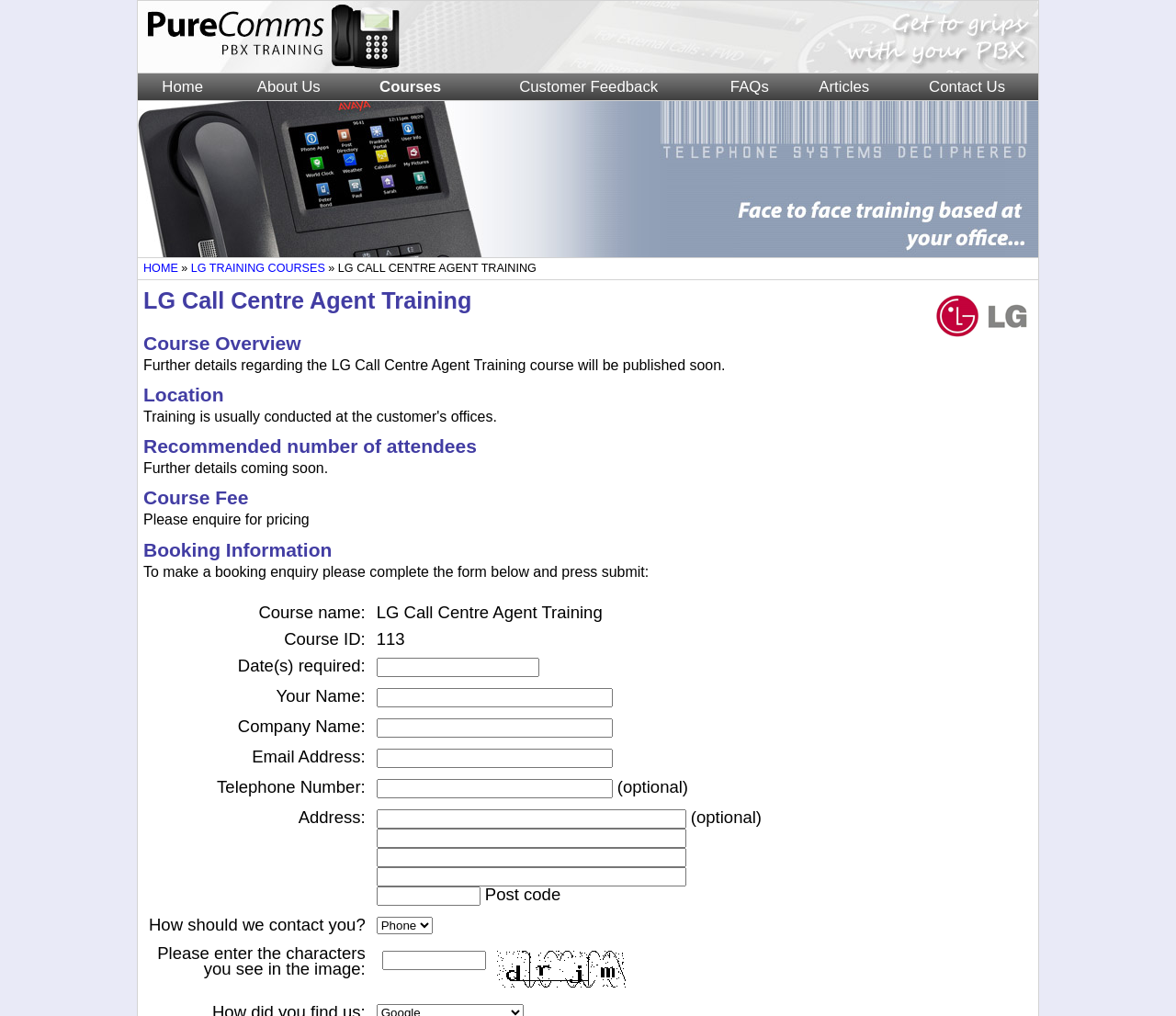Given the following UI element description: "parent_node: (optional) name="addr2"", find the bounding box coordinates in the webpage screenshot.

[0.32, 0.815, 0.583, 0.834]